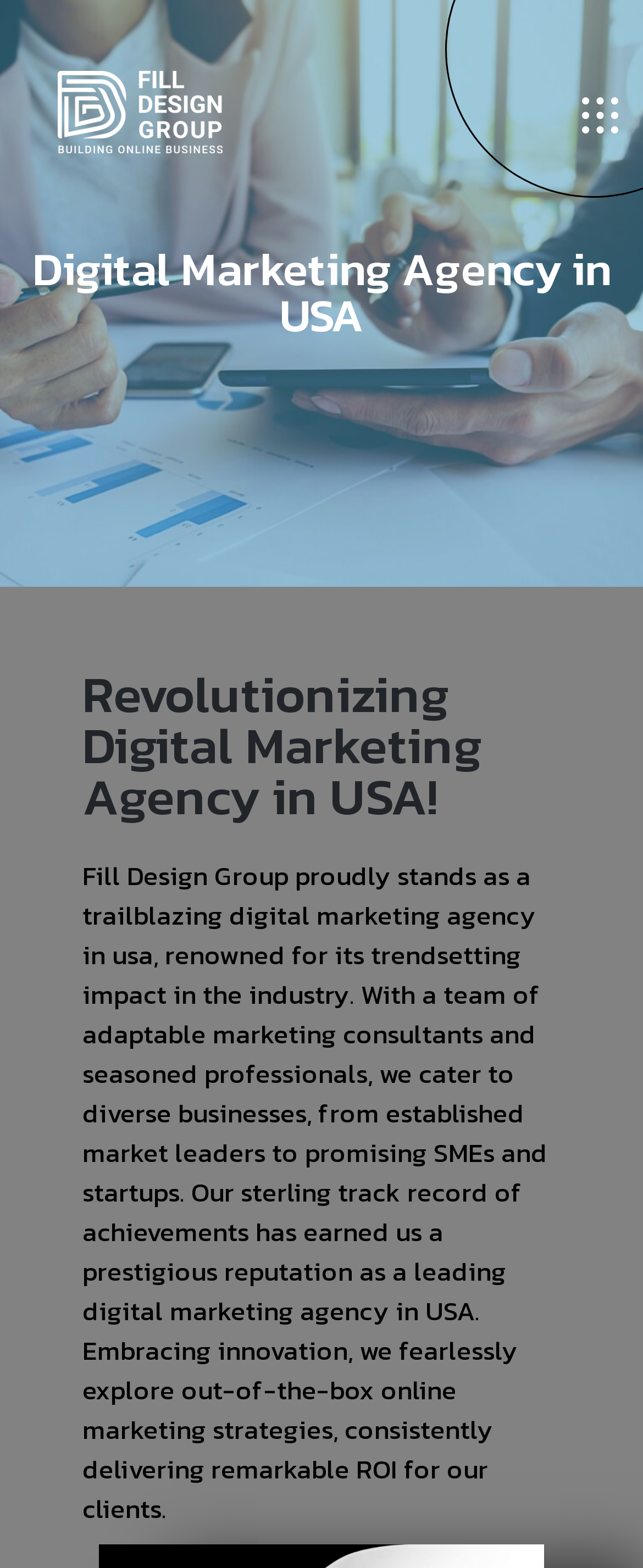Can you identify and provide the main heading of the webpage?

Digital Marketing Agency in USA